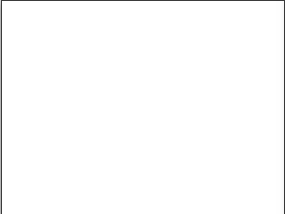Please reply to the following question with a single word or a short phrase:
What will the emergency alerts do?

Sound a tone and provide information